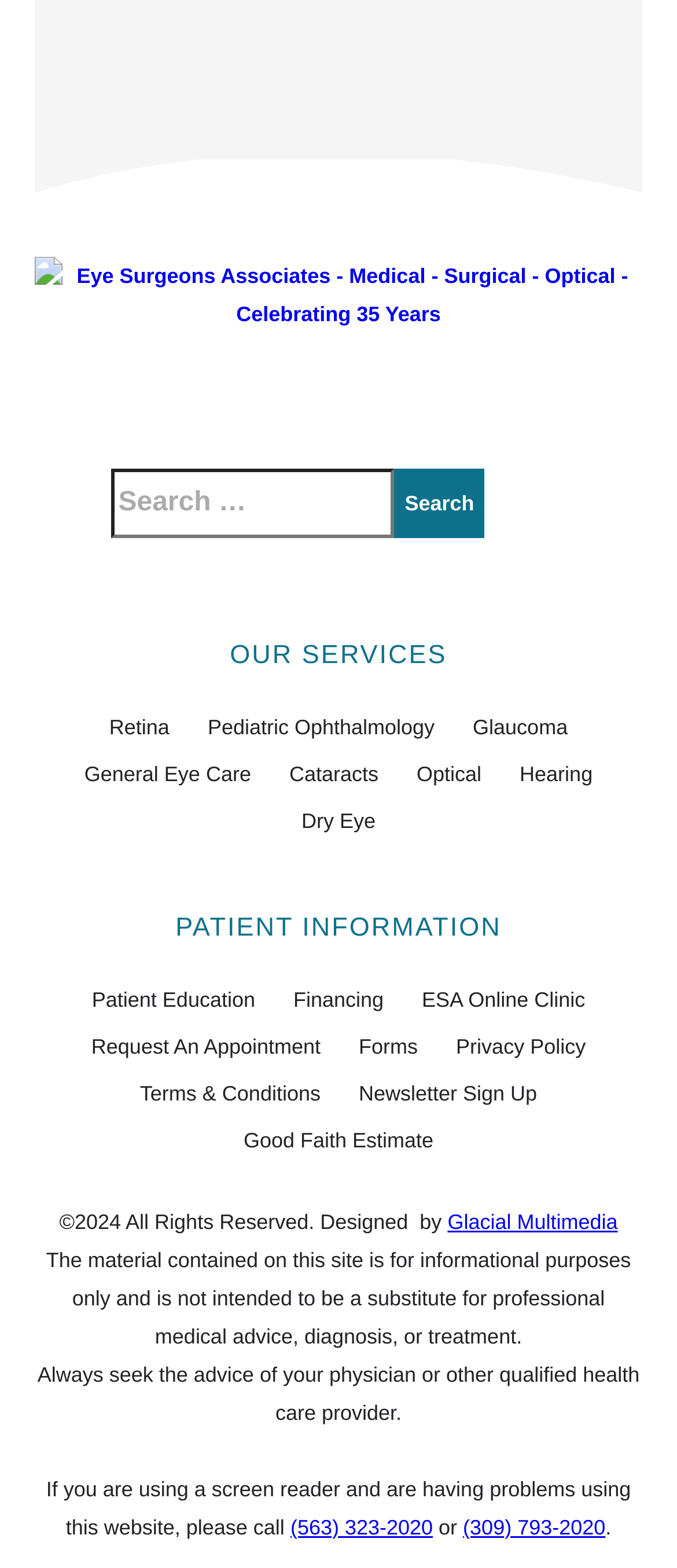Please find the bounding box coordinates of the section that needs to be clicked to achieve this instruction: "Read about patient education".

[0.136, 0.626, 0.377, 0.649]